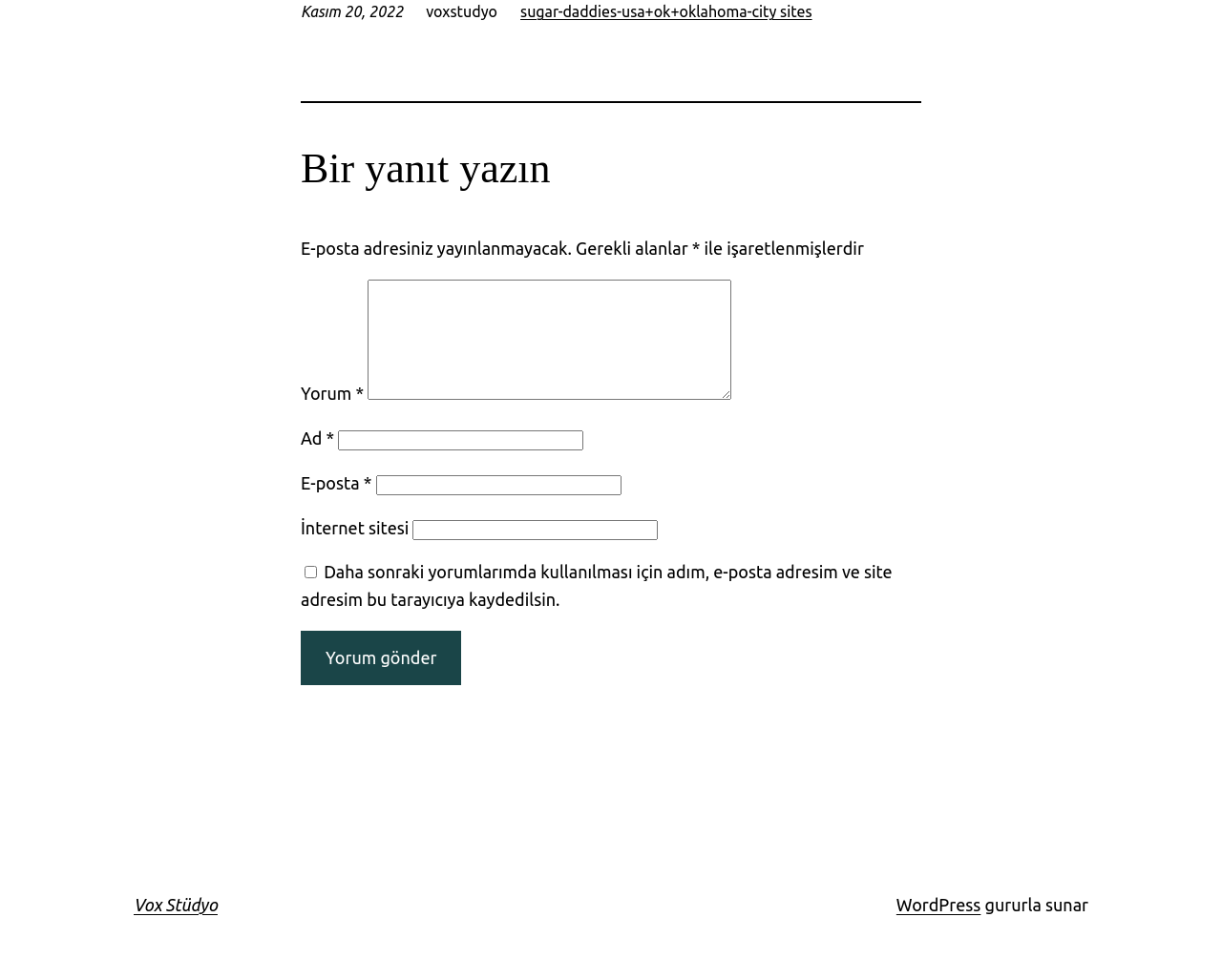Locate the bounding box of the user interface element based on this description: "parent_node: Yorum * name="comment"".

[0.301, 0.286, 0.6, 0.408]